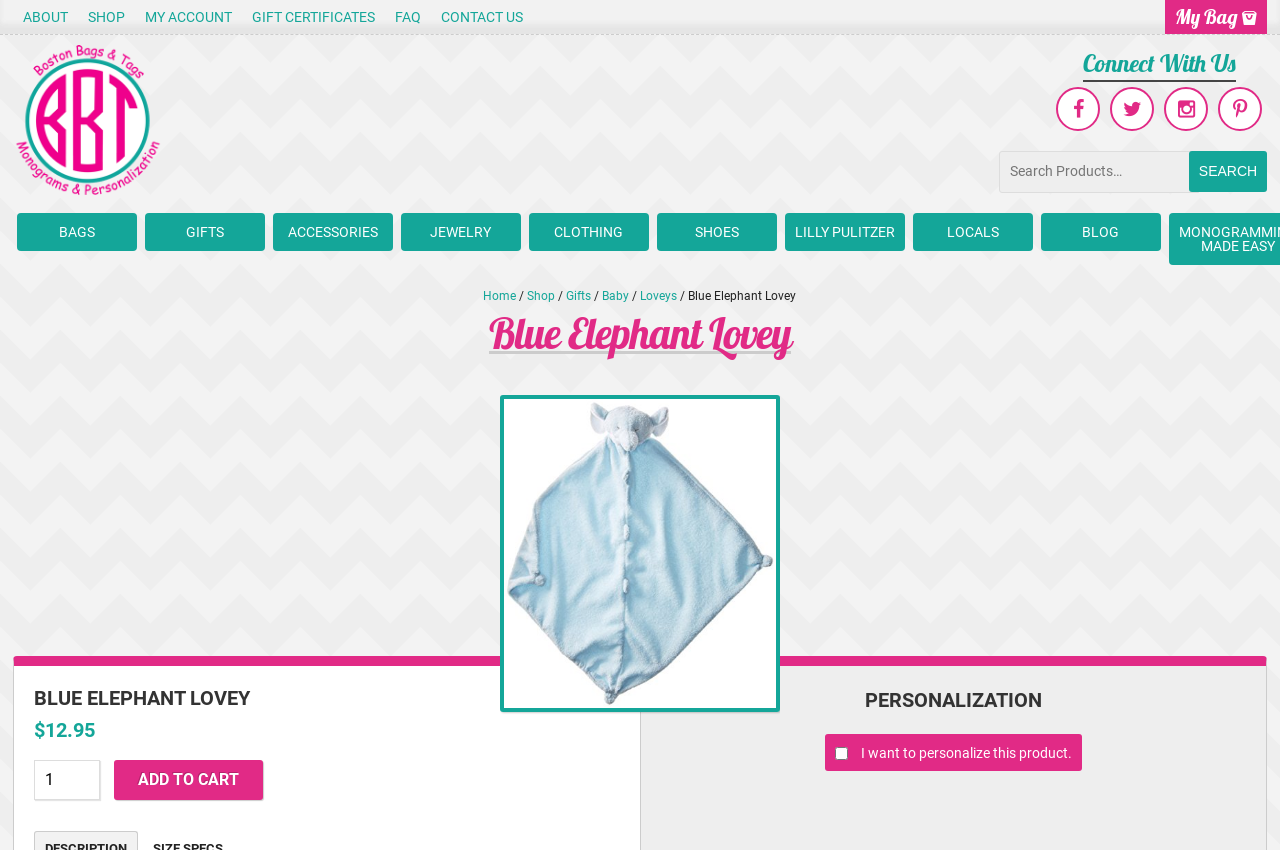Generate a comprehensive description of the webpage.

This webpage appears to be an e-commerce site, specifically a product page for a blue elephant lovey or blankie. At the top of the page, there is a navigation menu with links to various sections of the site, including "ABOUT", "SHOP", "MY ACCOUNT", "GIFT CERTIFICATES", "FAQ", and "CONTACT US". On the right side of the navigation menu, there is a link to "My Bag" with a shopping bag icon.

Below the navigation menu, there is a section with links to different categories, including "BAGS", "GIFTS", "ACCESSORIES", "JEWELRY", "CLOTHING", "SHOES", "LILLY PULITZER", "LOCALS", and "BLOG". 

In the main content area, there is a heading that reads "Blue Elephant Lovey" and a large image of the product. Below the image, there is a description of the product, which is not explicitly stated but can be inferred to be a soft, blue elephant lovey or blankie. 

To the right of the product image, there is a section with pricing information, including the price "$12.95" and a quantity selector. Below the pricing information, there is an "ADD TO CART" button. 

Further down the page, there is a section titled "PERSONALIZATION" with a checkbox option to personalize the product. 

On the top-right side of the page, there is a search bar with a "SEARCH" button. Above the search bar, there are social media links to connect with the site.